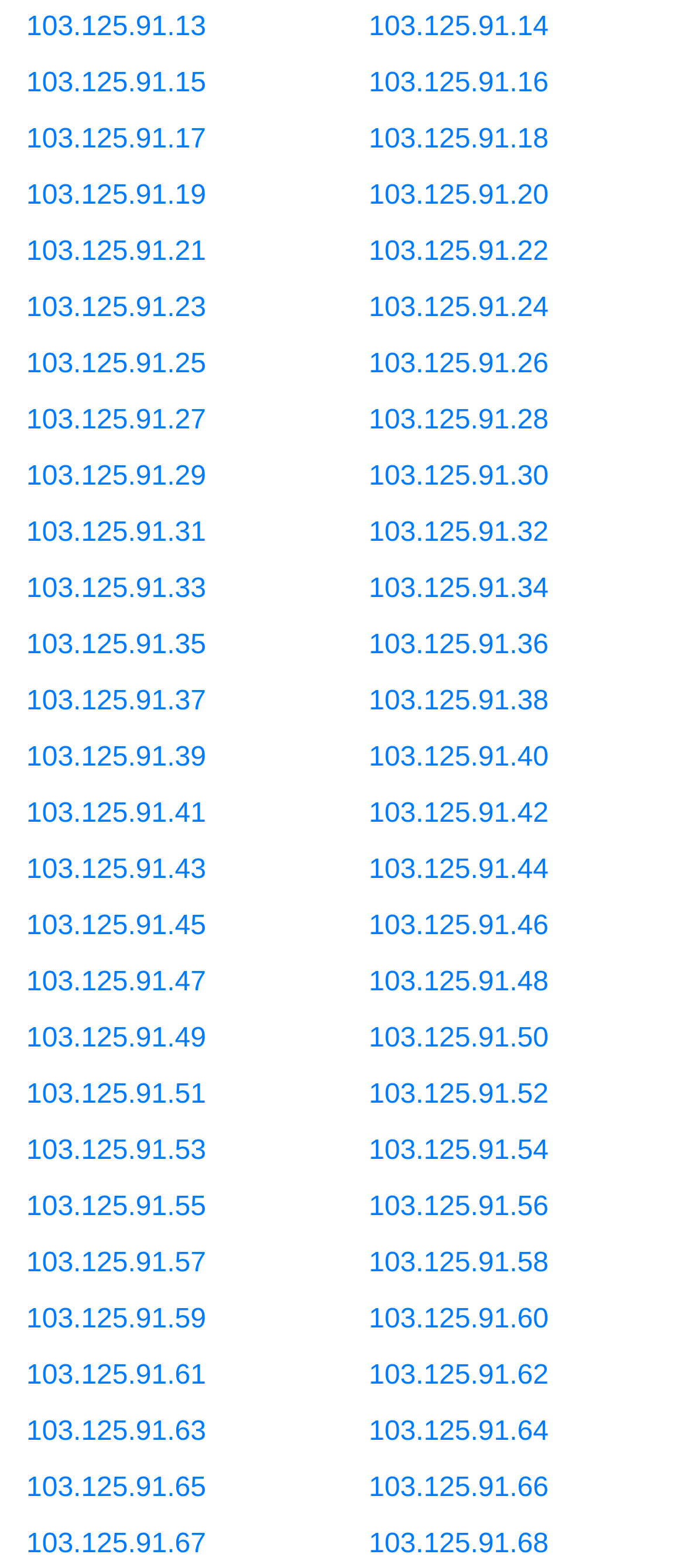Specify the bounding box coordinates of the element's region that should be clicked to achieve the following instruction: "visit 103.125.91.14". The bounding box coordinates consist of four float numbers between 0 and 1, in the format [left, top, right, bottom].

[0.538, 0.007, 0.801, 0.026]